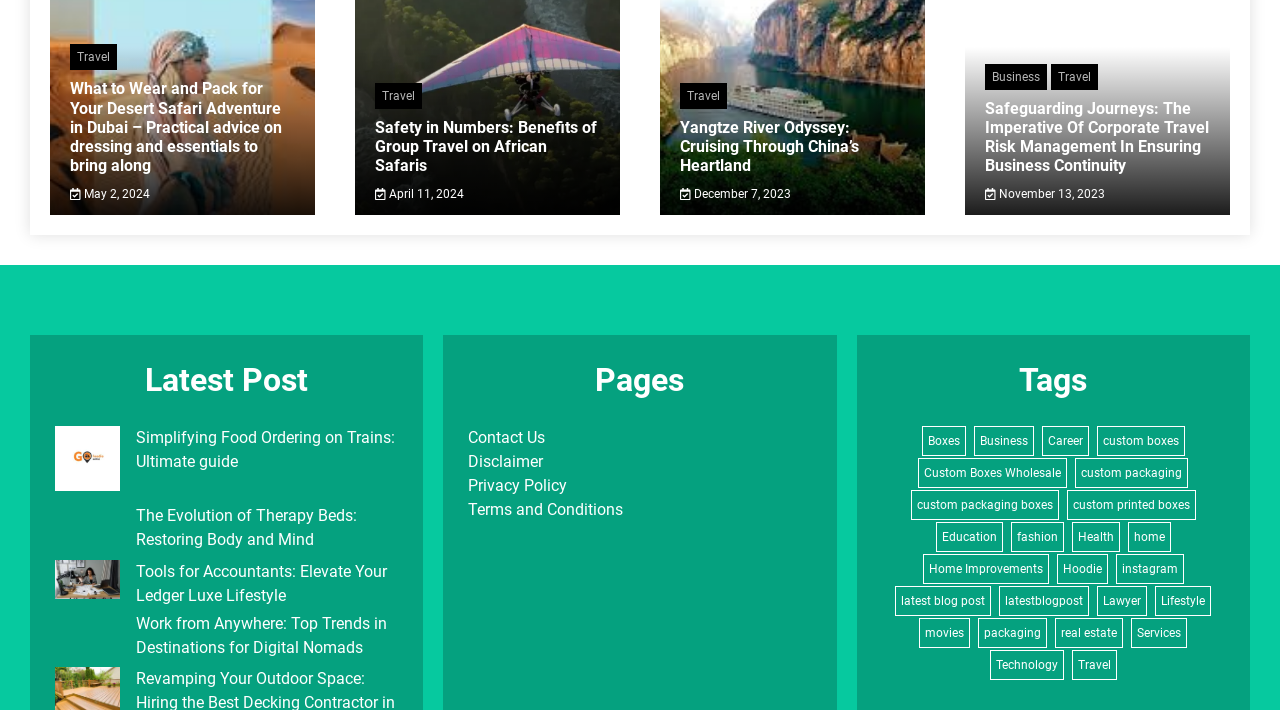Provide a brief response to the question using a single word or phrase: 
What is the date of the article 'Safeguarding Journeys: The Imperative Of Corporate Travel Risk Management In Ensuring Business Continuity'?

November 13, 2023